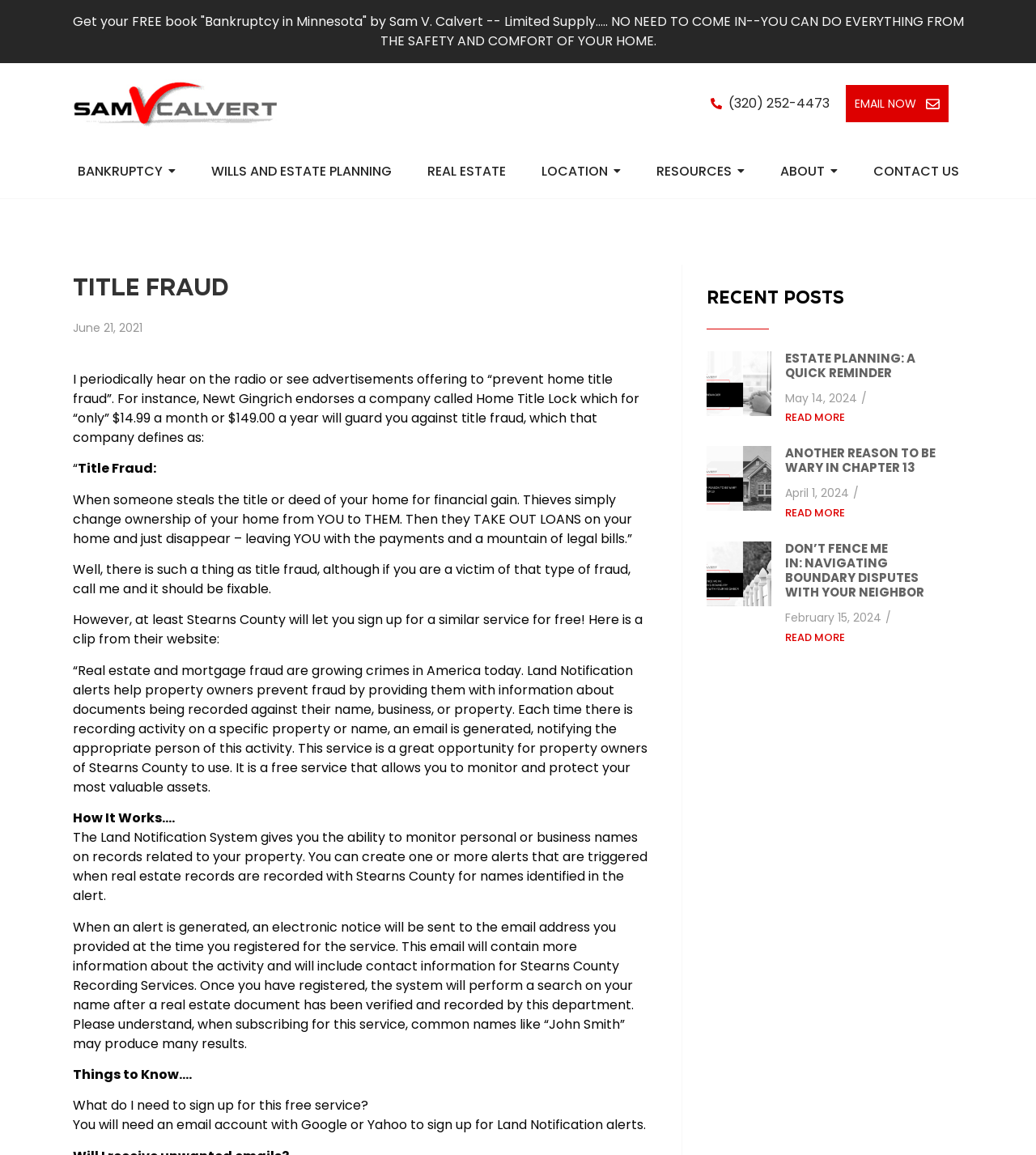What is the name of the lawyer?
Provide a well-explained and detailed answer to the question.

The name of the lawyer can be found in the link 'Sam Calvert' which is located at the top of the webpage, and also in the image with the same name. This suggests that Sam Calvert is the lawyer who owns or operates this webpage.